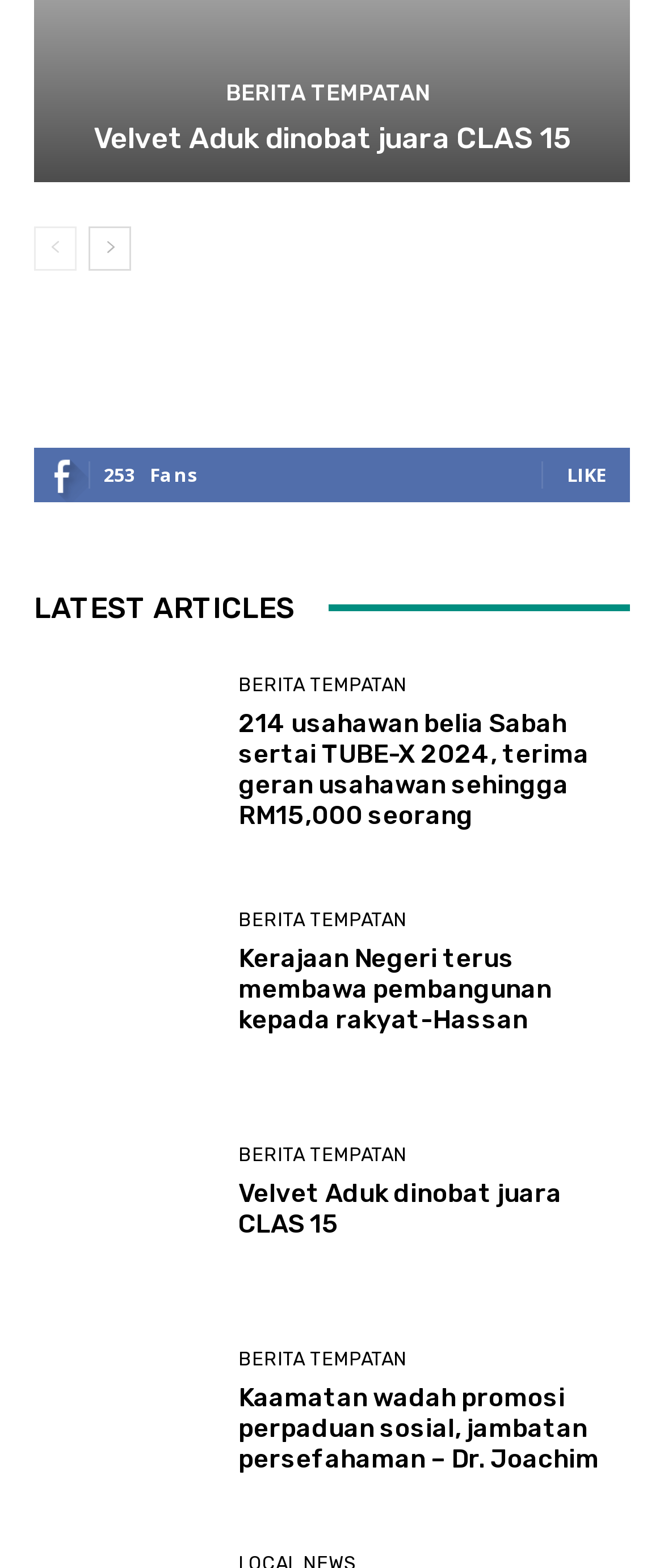Given the webpage screenshot and the description, determine the bounding box coordinates (top-left x, top-left y, bottom-right x, bottom-right y) that define the location of the UI element matching this description: parent_node: Search for: value="Search"

None